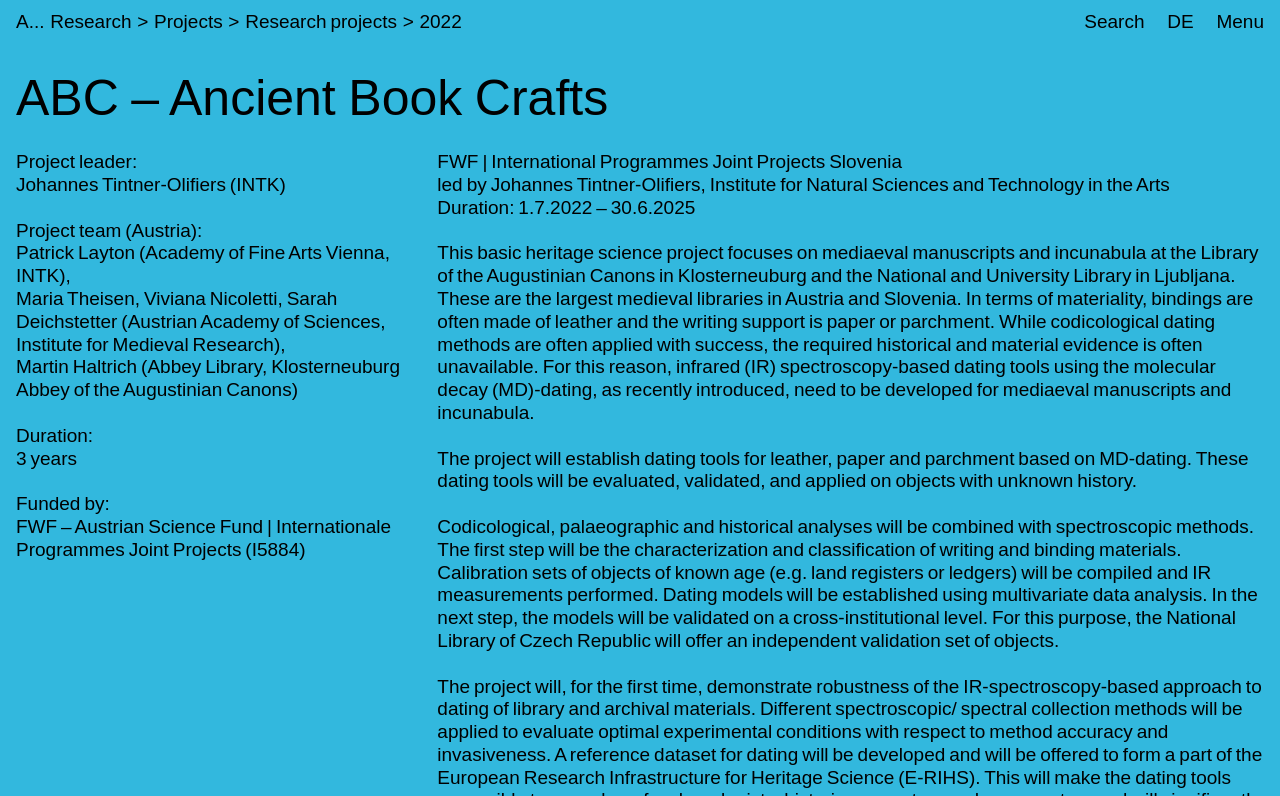Find the bounding box coordinates for the area you need to click to carry out the instruction: "Click the 'Search' link". The coordinates should be four float numbers between 0 and 1, indicated as [left, top, right, bottom].

[0.847, 0.014, 0.894, 0.041]